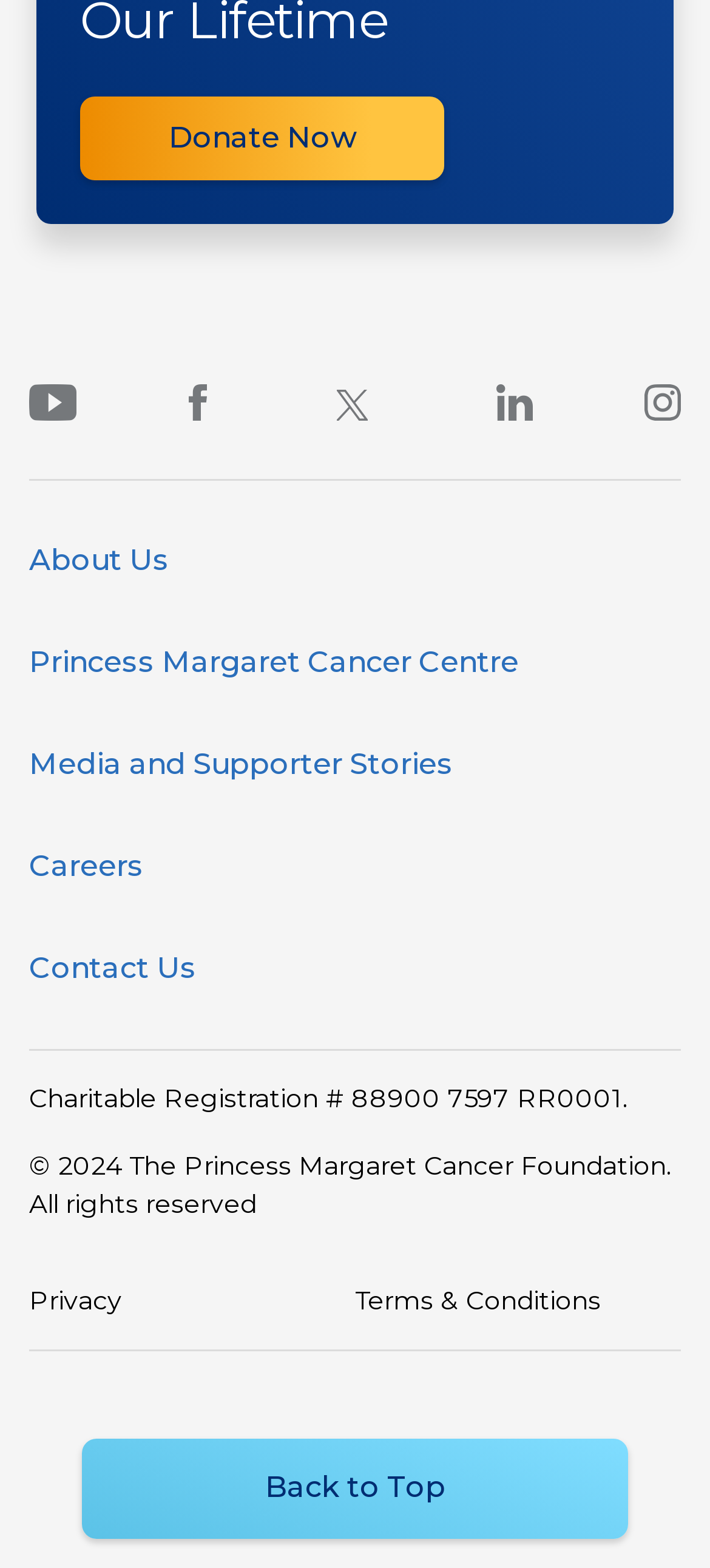Please identify the bounding box coordinates of the region to click in order to complete the task: "View careers at PMCF". The coordinates must be four float numbers between 0 and 1, specified as [left, top, right, bottom].

[0.041, 0.521, 0.959, 0.586]